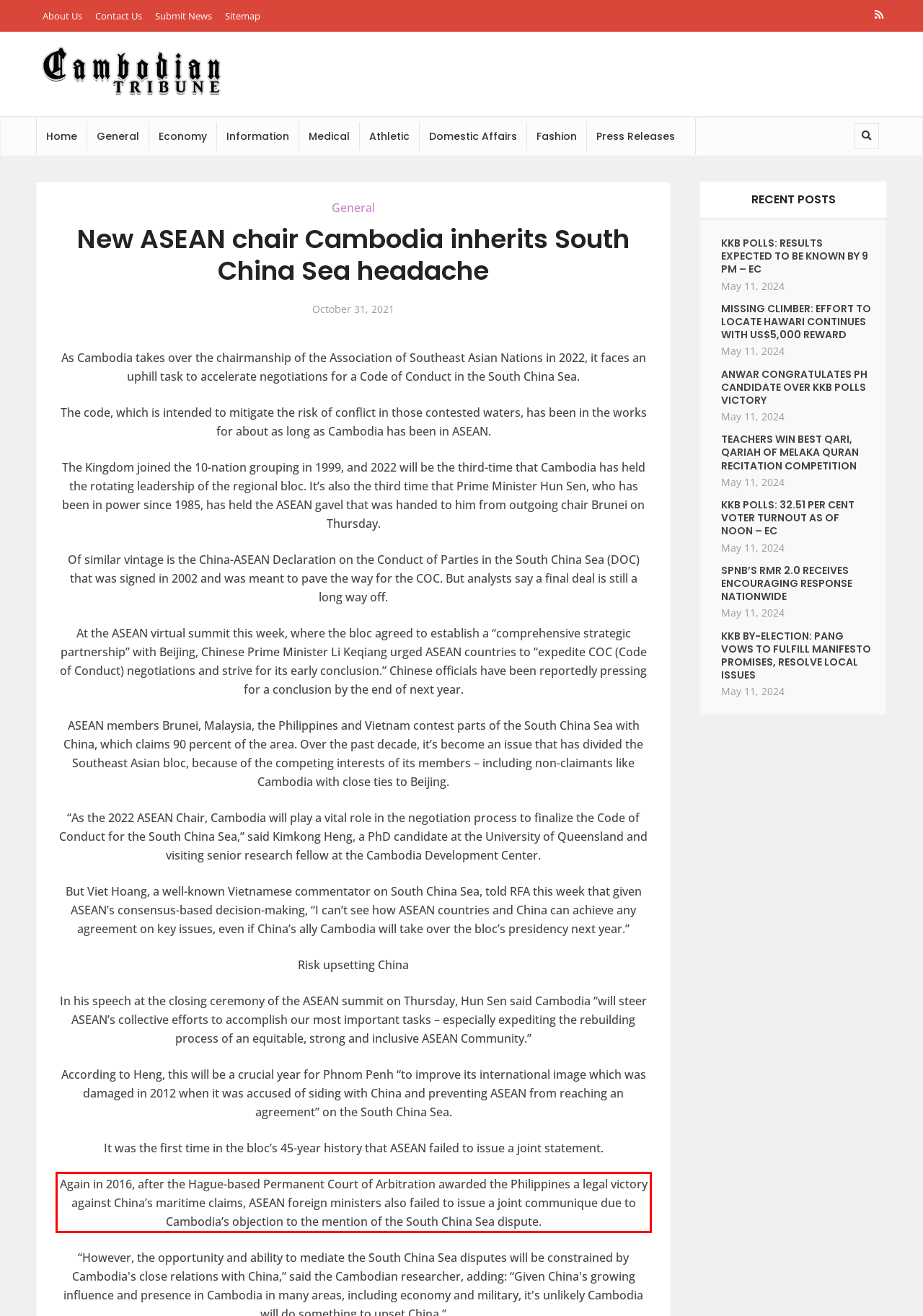Please perform OCR on the text content within the red bounding box that is highlighted in the provided webpage screenshot.

Again in 2016, after the Hague-based Permanent Court of Arbitration awarded the Philippines a legal victory against China’s maritime claims, ASEAN foreign ministers also failed to issue a joint communique due to Cambodia’s objection to the mention of the South China Sea dispute.